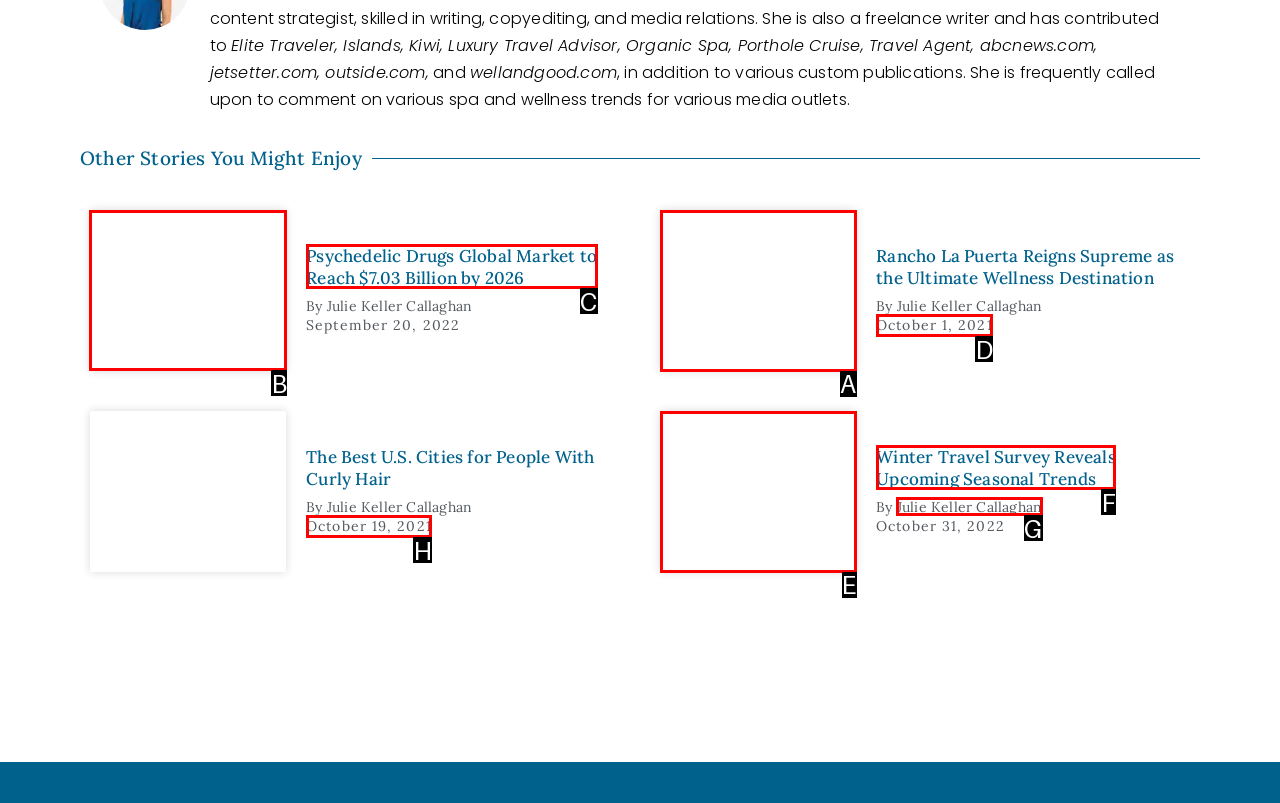Identify the correct UI element to click on to achieve the task: Click on the link to read about Psychedelic Drugs. Provide the letter of the appropriate element directly from the available choices.

B